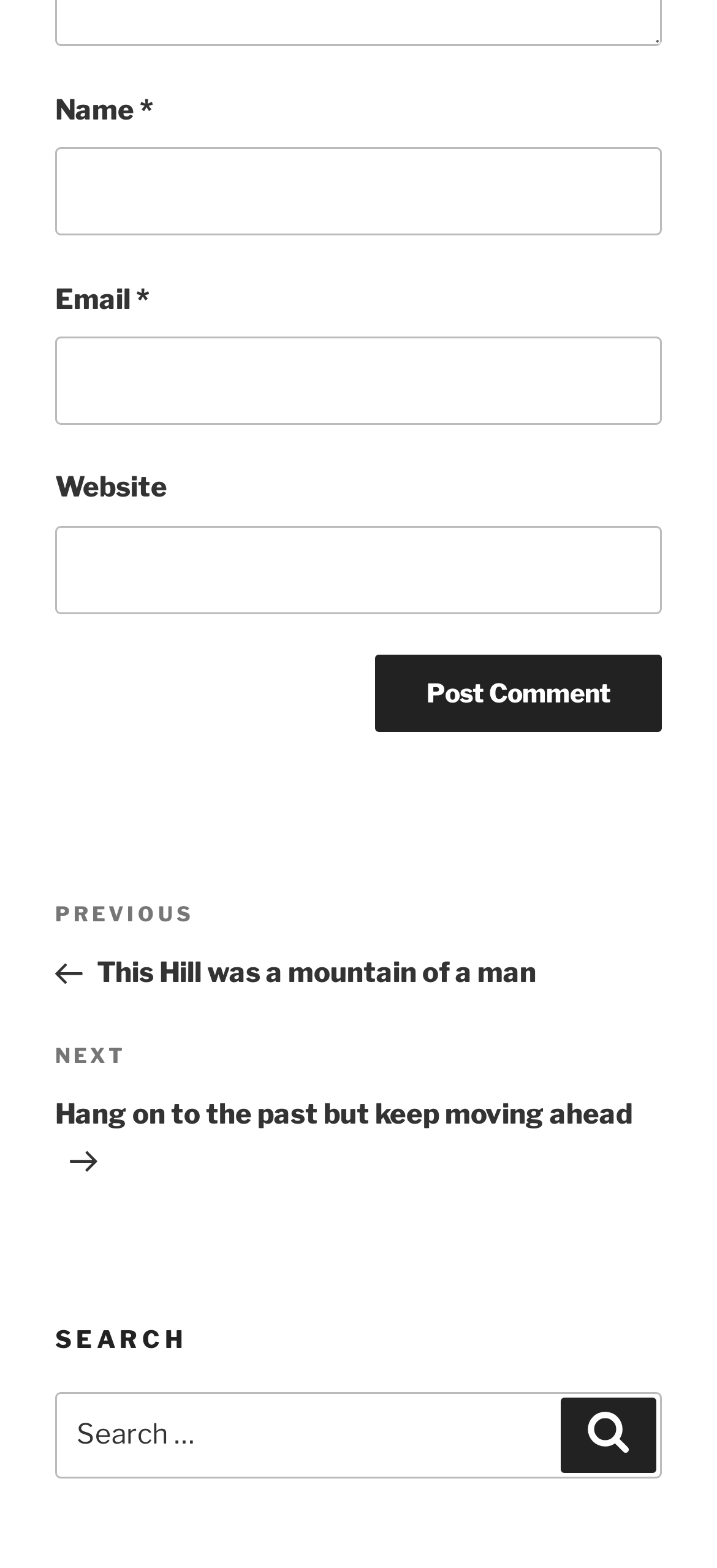Is the 'Website' field required for commenting?
Carefully analyze the image and provide a thorough answer to the question.

The textbox labeled 'Website' does not have an asterisk symbol, indicating that it is not a required field. Users can choose to input their website or leave it blank when commenting or posting.